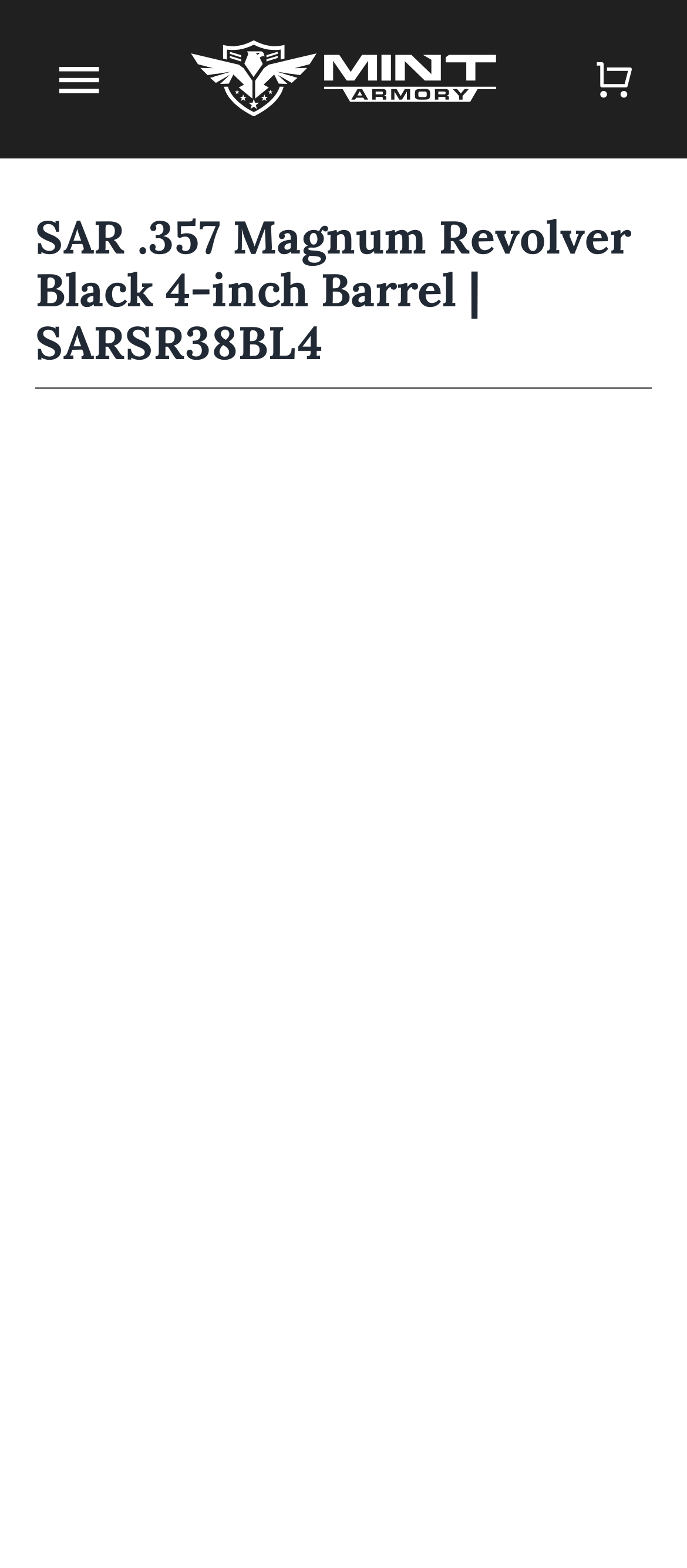Write a detailed summary of the webpage, including text, images, and layout.

The webpage is about a specific firearm, the SAR .357 Magnum Revolver Black 4-inch Barrel, sold by Mint Armory. At the top left, there is a navigation menu labeled "Main Mobile Menu" with a toggle button. Below the menu, there is a search bar with a "Search for:" label and a search button accompanied by a magnifying glass icon.

On the top center, the Mint Armory logo is displayed, which is an image. To the right of the logo, there is a link to the Mint Armory online gun store. 

On the top right, there is another navigation menu labeled "Retail Woo Nav Mobile" with a link to an unknown destination.

Below the navigation menus, the main content of the webpage begins. There is a heading that reads "SAR.357 Magnum Revolver Black 4-inch Barrel | SARSR38BL4". Below the heading, there are two links to the same product, one with a right-facing orientation and the other with a left-facing orientation. Each link is accompanied by an image of the revolver, with the right-facing image displayed above the left-facing image.